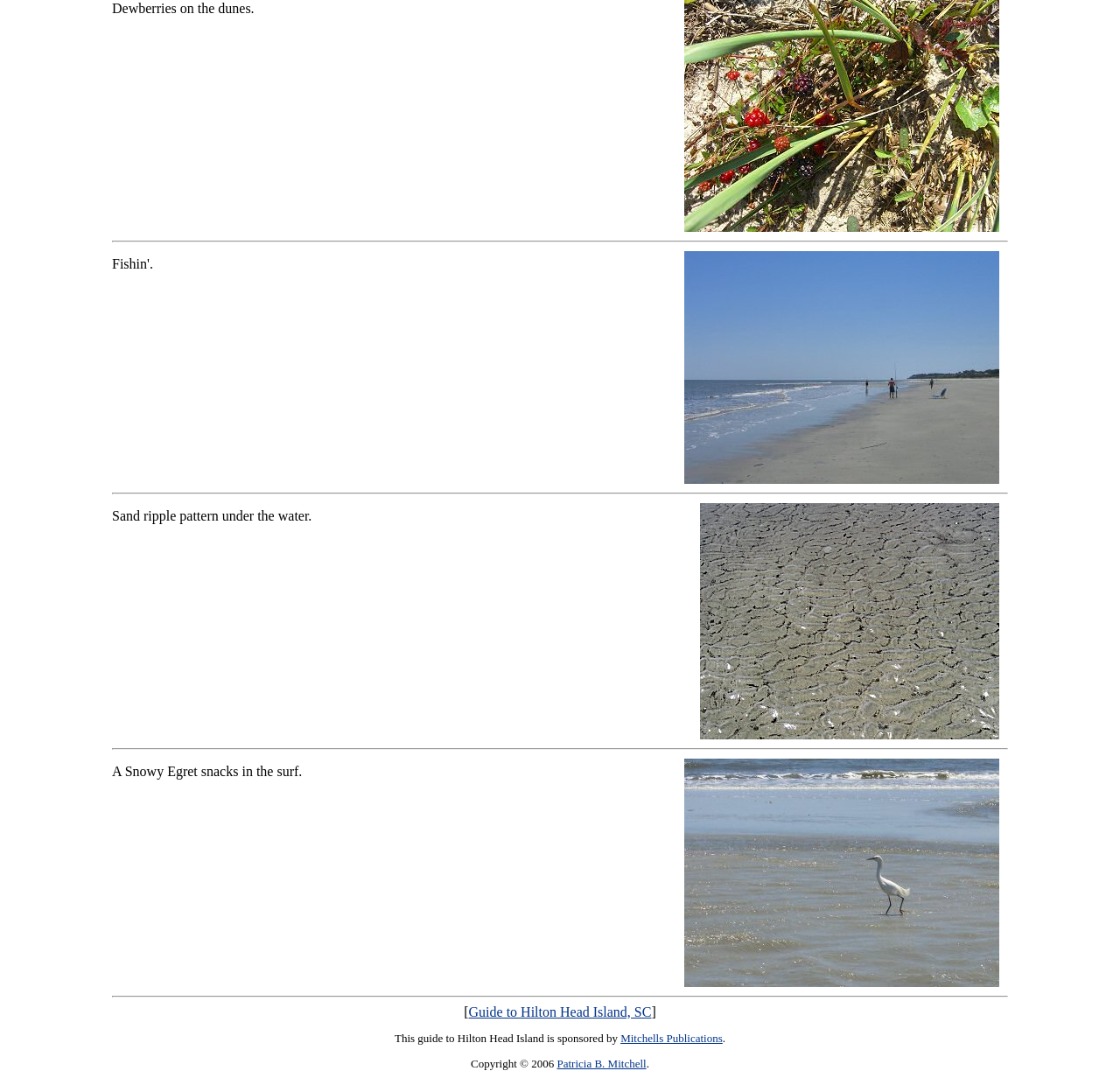Reply to the question with a single word or phrase:
What is the year of the copyright?

2006